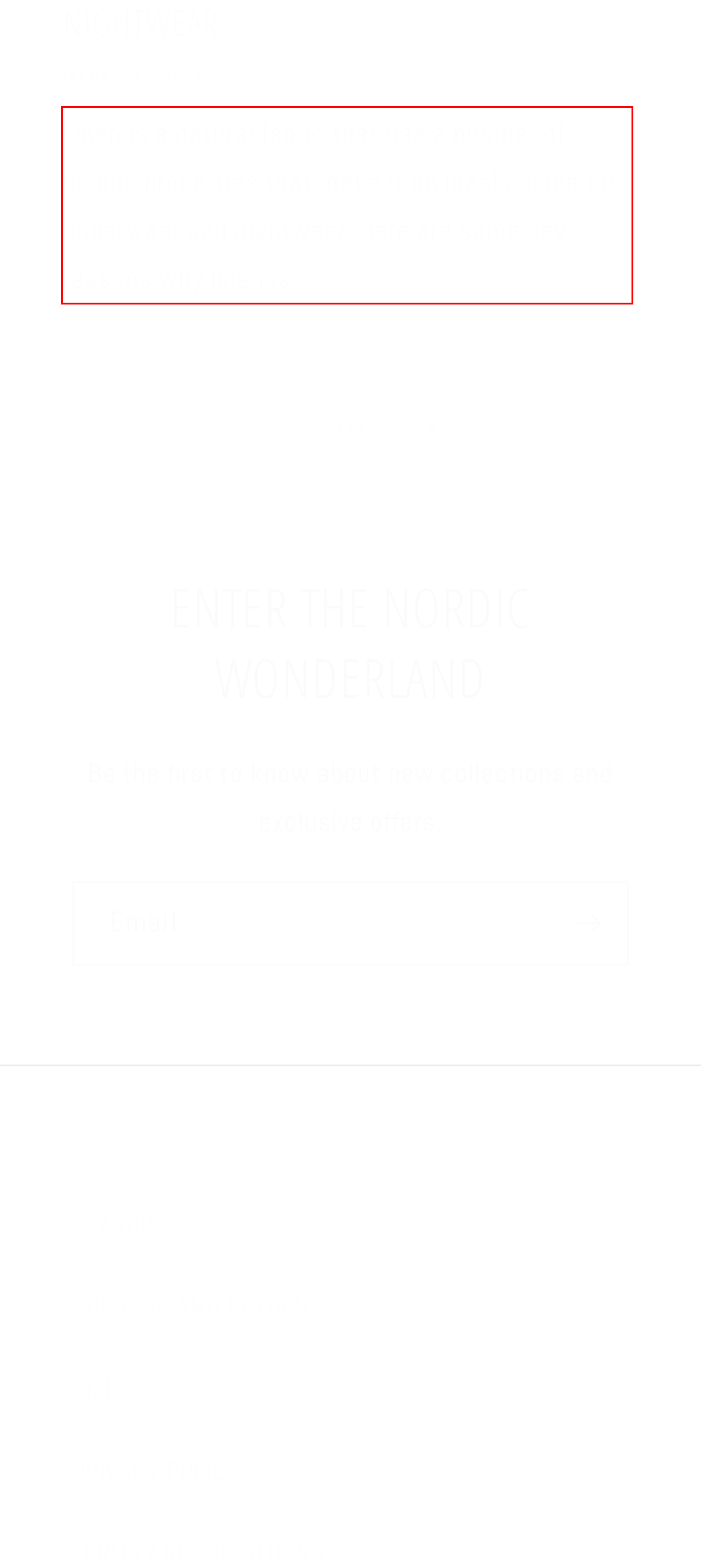Within the screenshot of a webpage, identify the red bounding box and perform OCR to capture the text content it contains.

Linen is a natural fabric that has a number of unique properties that make it an ideal choice for underwear and nightwear. Here are some key reasons why linen is...